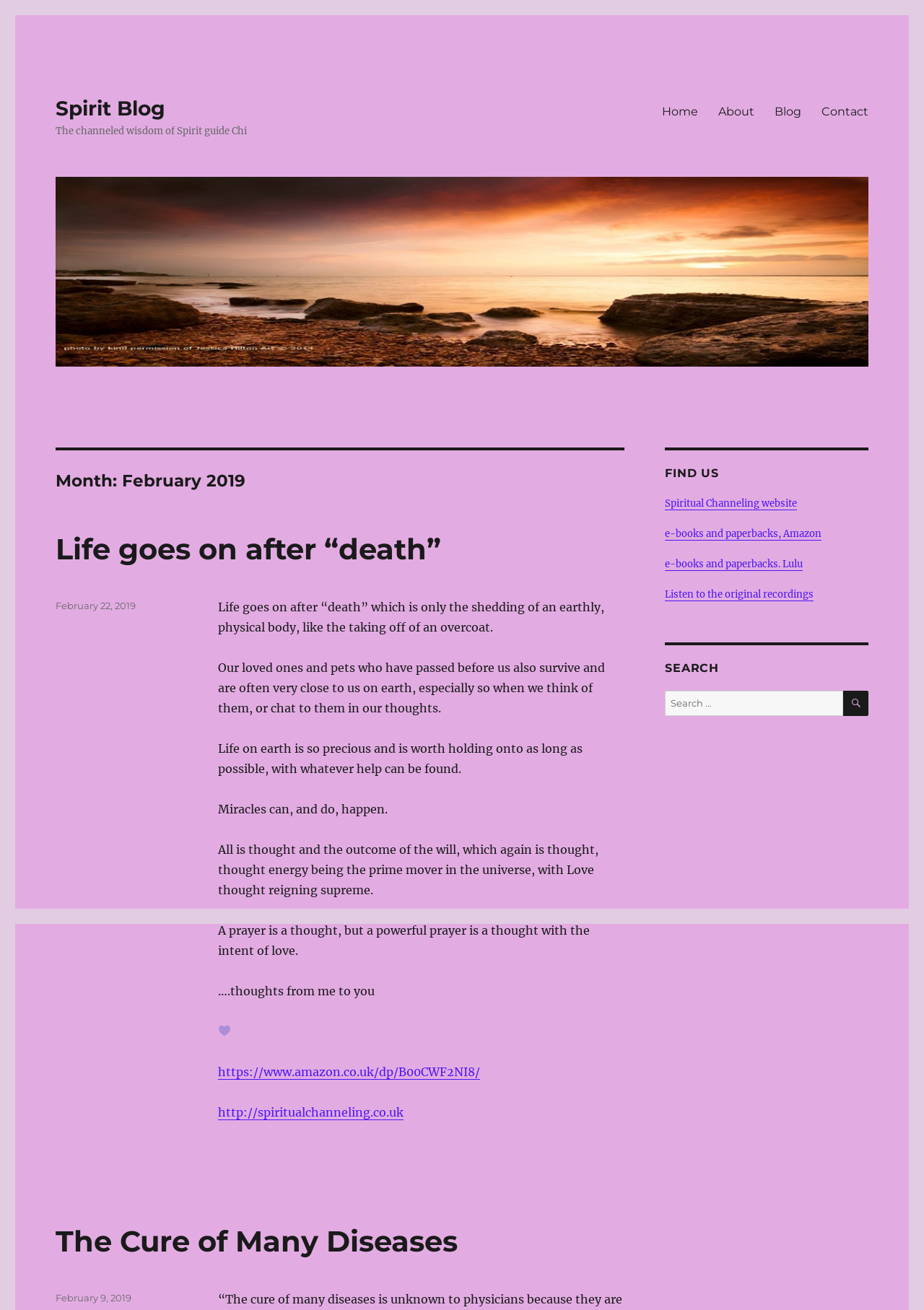What is the date of the second article?
Examine the screenshot and reply with a single word or phrase.

February 9, 2019